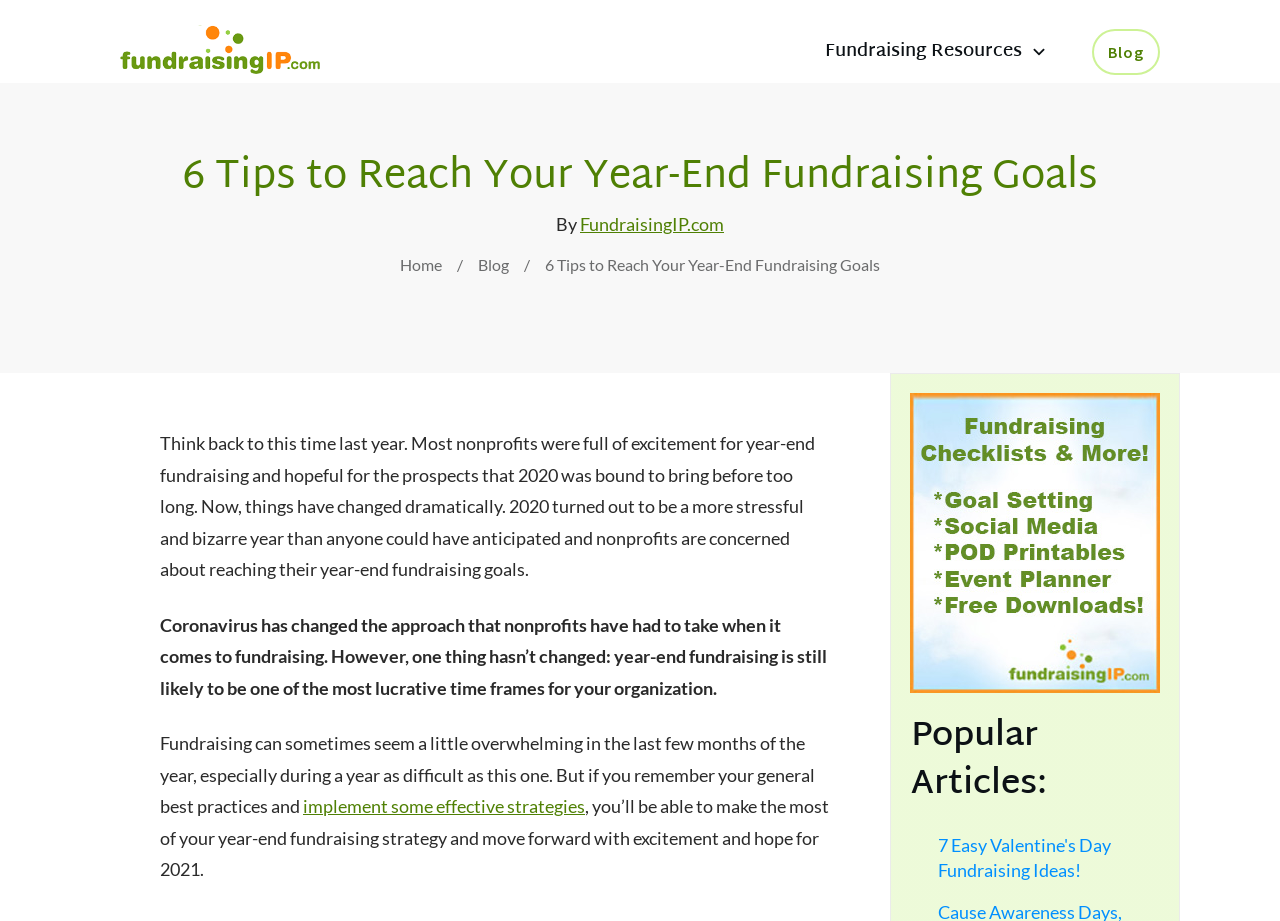What is the author's tone in the webpage?
Give a comprehensive and detailed explanation for the question.

The author's tone can be inferred as encouraging because the text mentions 'make the most of your year-end fundraising strategy and move forward with excitement and hope for 2021', which suggests a positive and motivational tone.